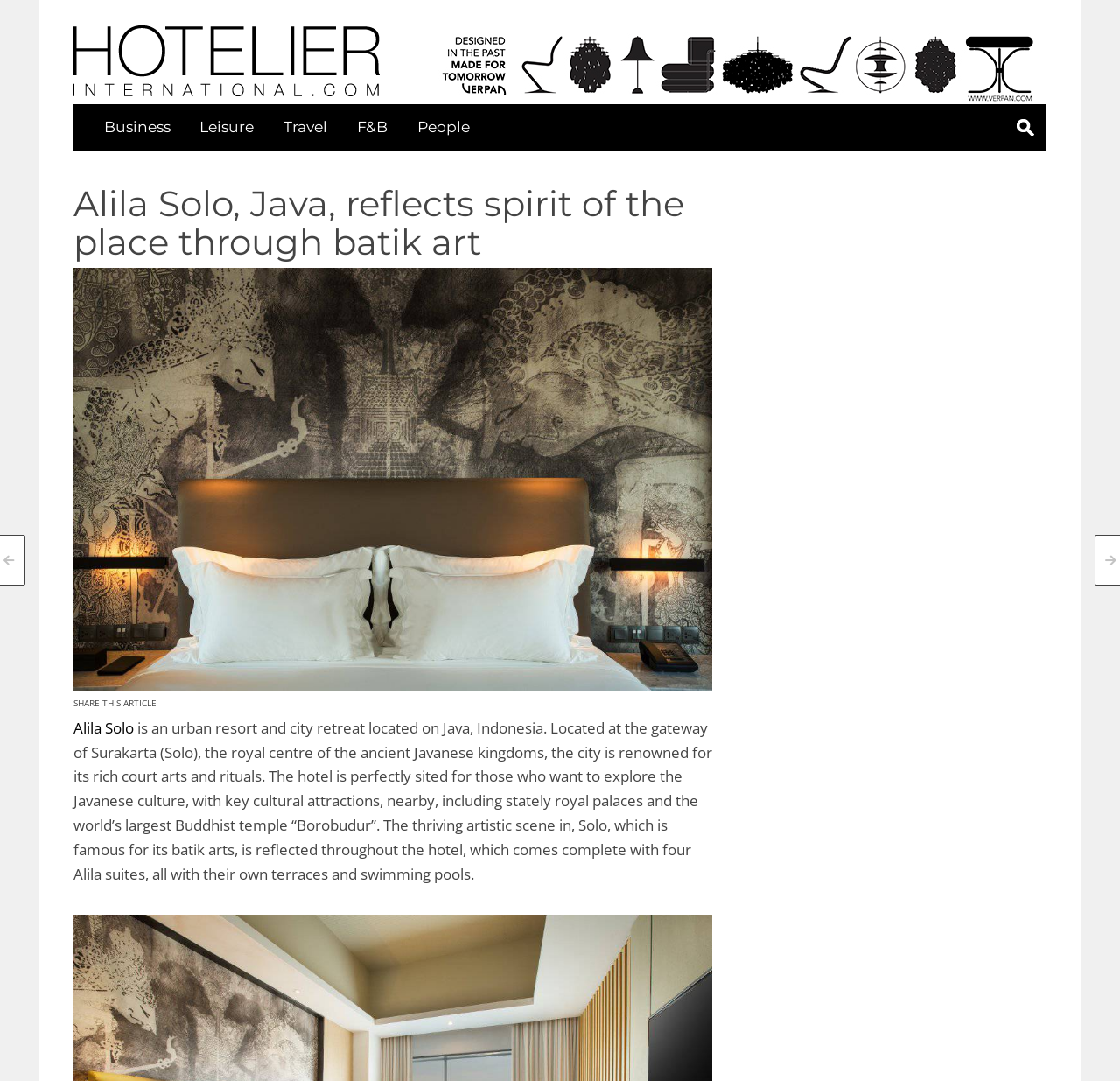What is the name of the world's largest Buddhist temple near Alila Solo?
Answer the question with a detailed and thorough explanation.

The webpage mentions that the world's largest Buddhist temple 'Borobudur' is one of the key cultural attractions near Alila Solo.